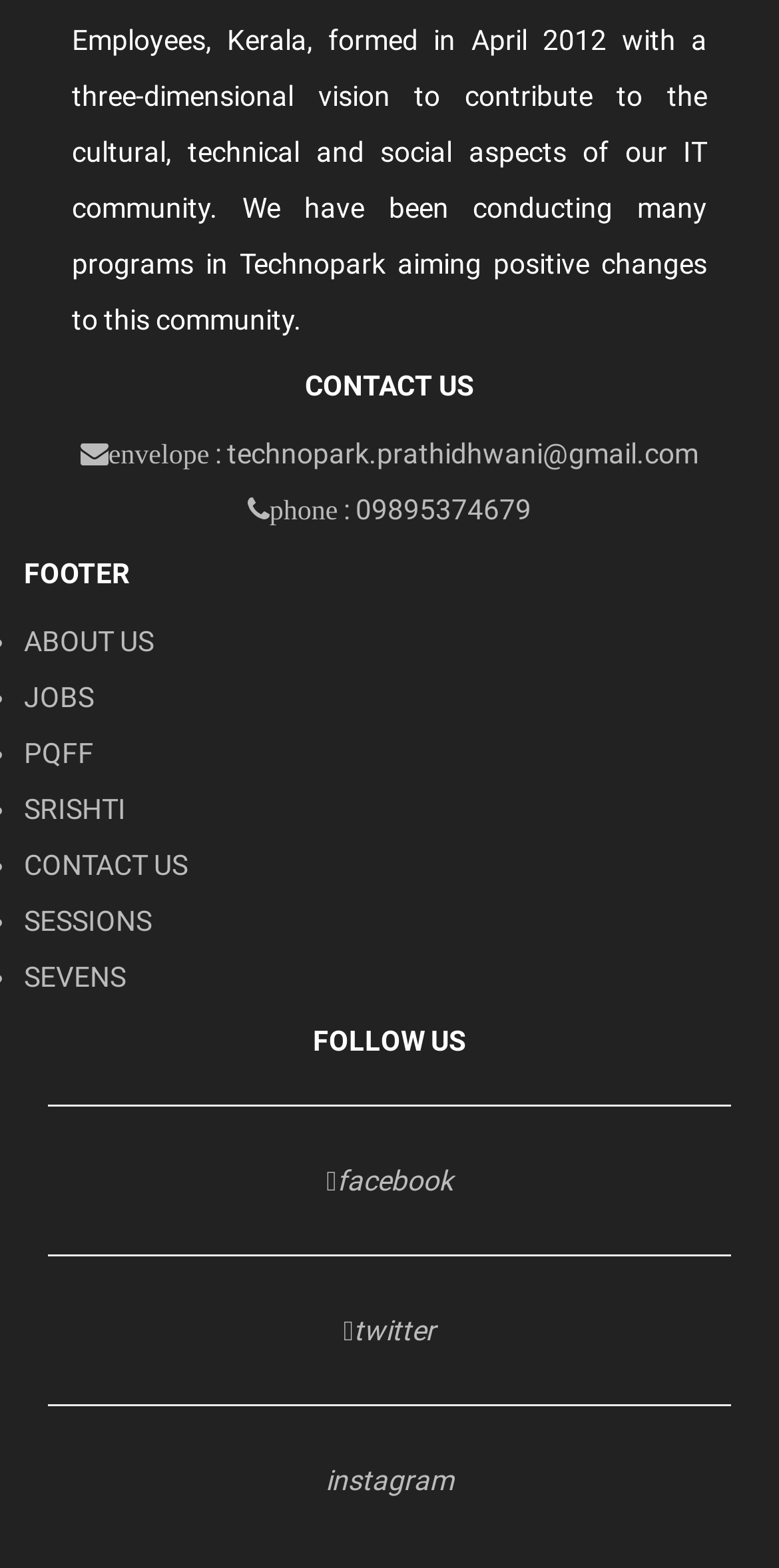Please predict the bounding box coordinates (top-left x, top-left y, bottom-right x, bottom-right y) for the UI element in the screenshot that fits the description: JOBS

[0.031, 0.434, 0.121, 0.455]